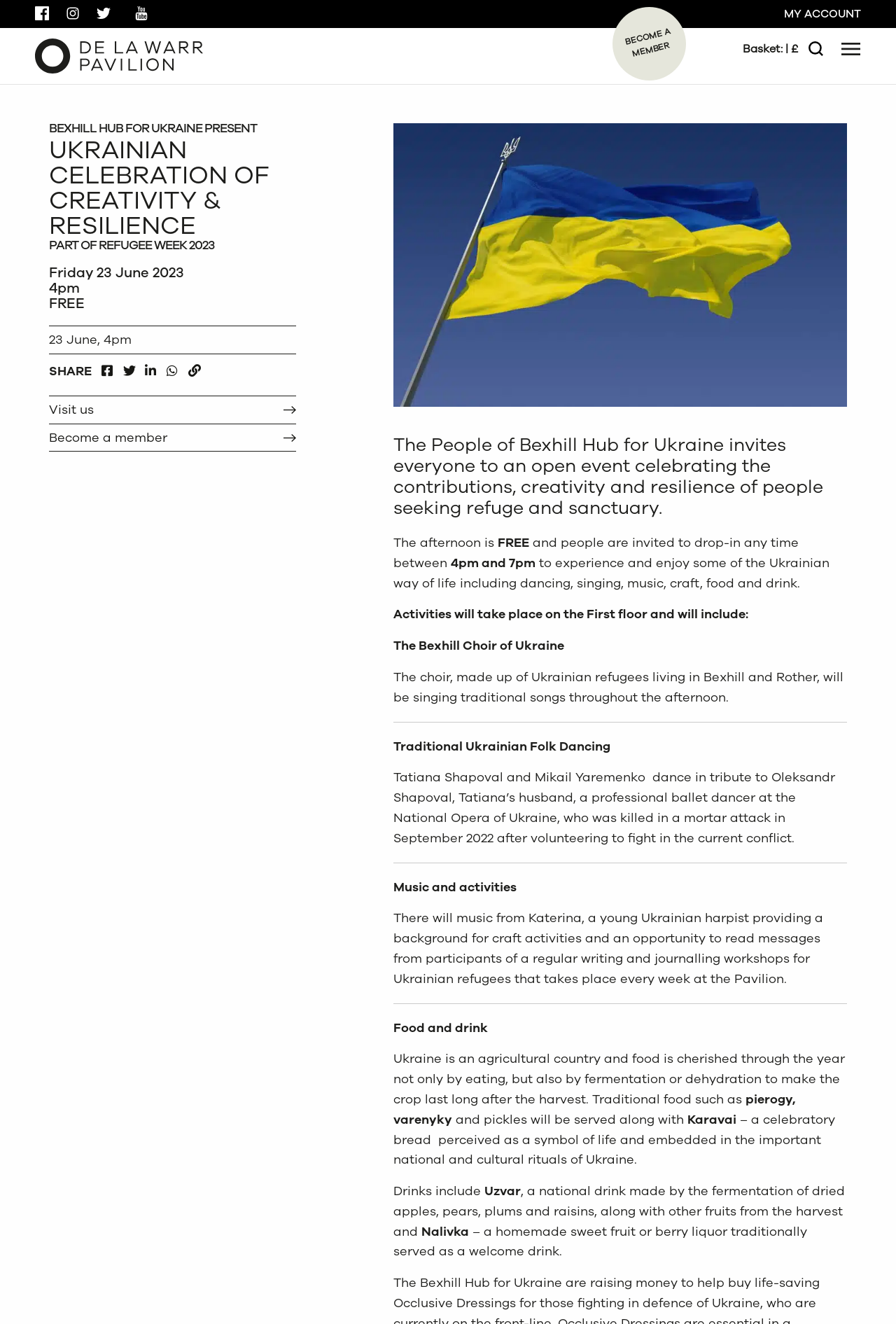Explain the contents of the webpage comprehensively.

This webpage is about the Ukrainian Celebration of Creativity and Resilience event, which is part of Refugee Week 2023. The event is hosted by the De La Warr Pavilion in Bexhill, East Sussex. 

At the top of the page, there are social media links to Facebook, Instagram, Twitter, YouTube, and SoundCloud, followed by a link to "My Account" and the De La Warr Pavilion's logo. On the right side, there are links to "Become a Member" and a shopping basket icon with a price tag. 

Below the top section, there is a search bar with a "Search" button and a "Menu" button. 

The main content of the page starts with a heading that announces the event, followed by a subheading with the date and time of the event, which is Friday, 23 June 2023, at 4 pm. The event is free, and visitors can drop in anytime between 4 pm and 7 pm. 

The page then describes the activities that will take place during the event, including traditional Ukrainian folk dancing, music, and craft activities. There will also be food and drinks available, such as pierogy, varenyky, pickles, and traditional Ukrainian bread, along with Uzvar, a national drink made from fermented fruits, and Nalivka, a homemade sweet fruit or berry liquor. 

Throughout the page, there are several calls-to-action, including "Share" buttons with links to social media platforms, a "Visit us" link, and a "Become a member" link.